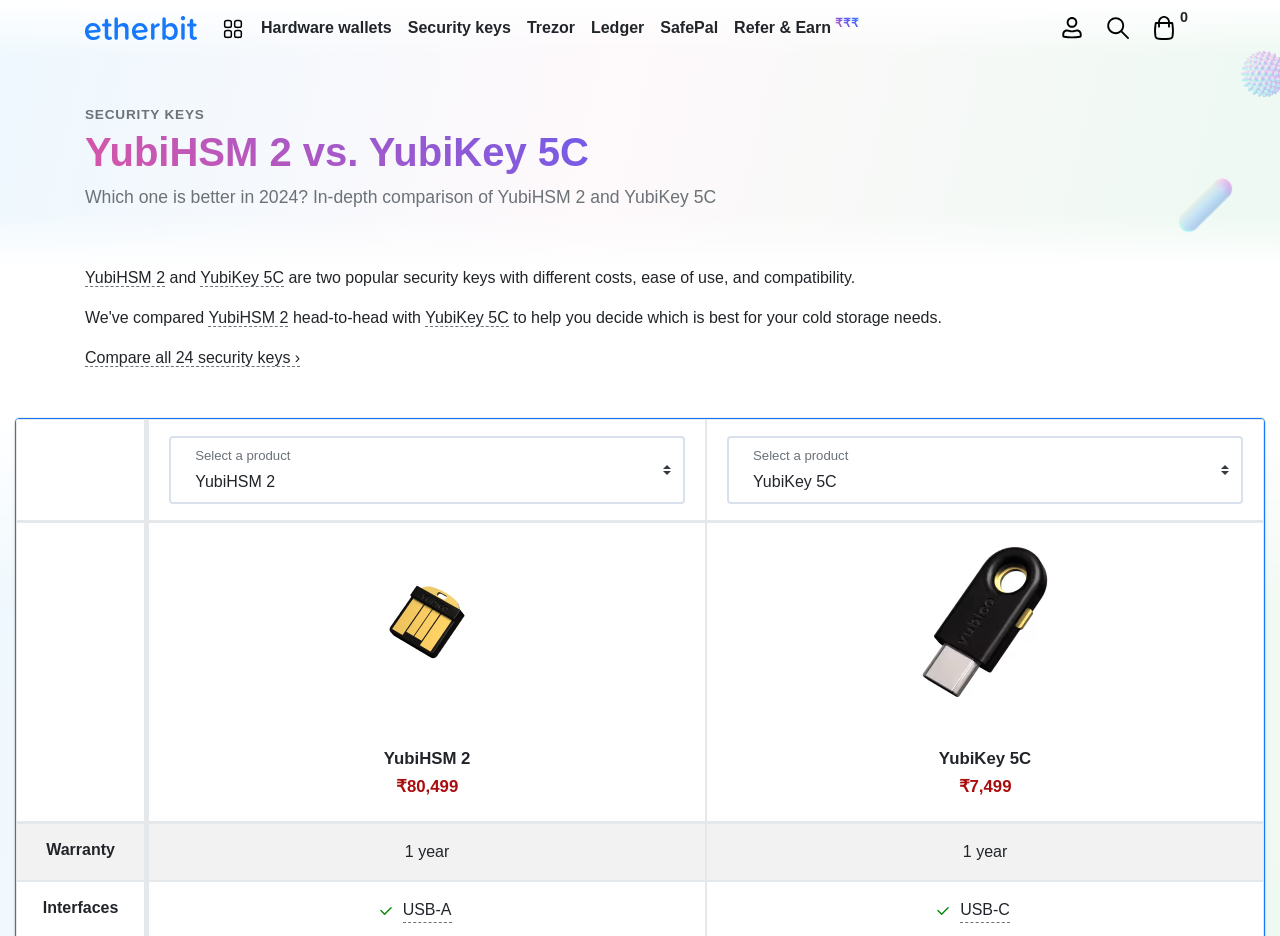Point out the bounding box coordinates of the section to click in order to follow this instruction: "search".

[0.862, 0.014, 0.885, 0.046]